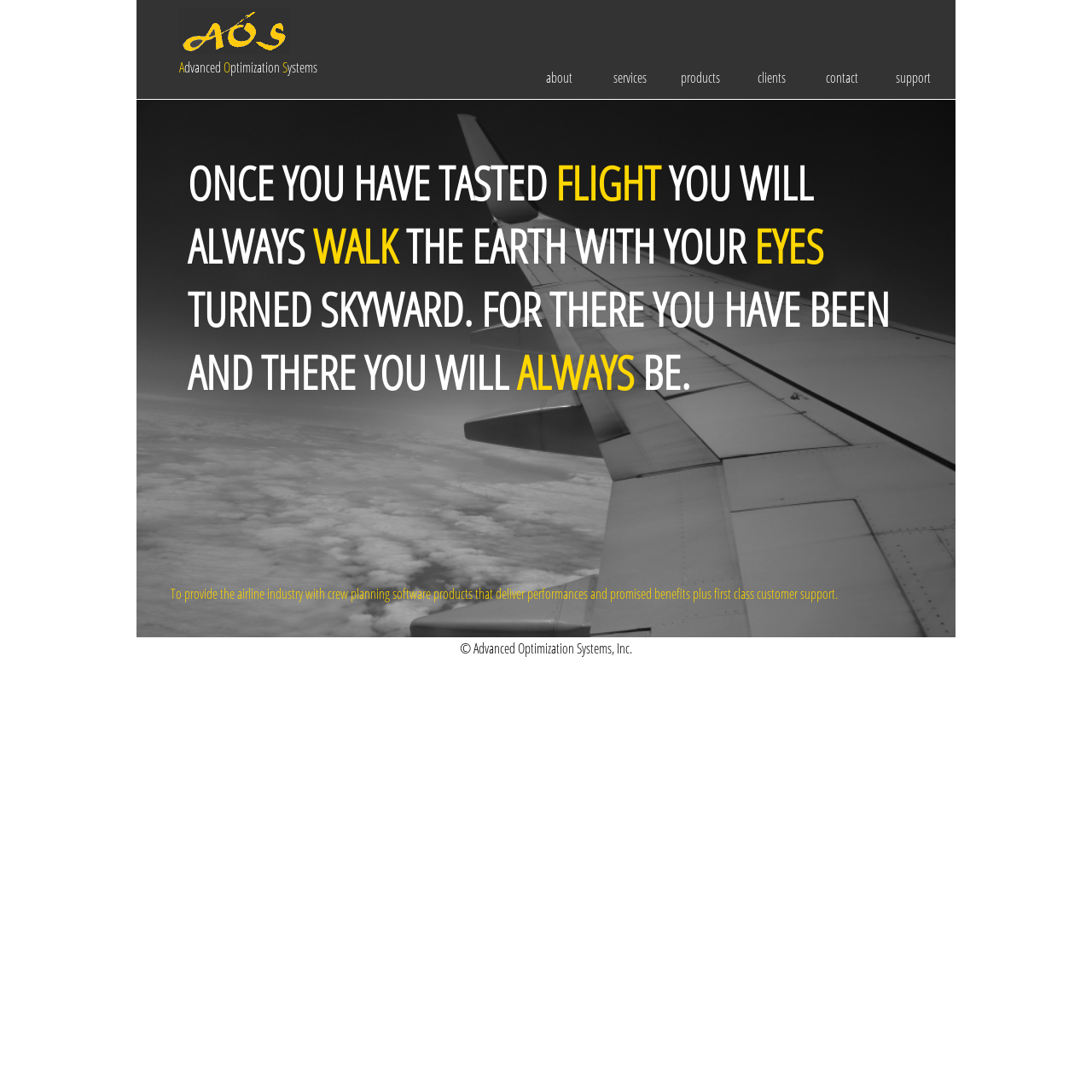Based on the image, give a detailed response to the question: What is the theme of the quote?

The theme of the quote is flight, as it mentions 'tasted flight' and 'walk the earth with your eyes turned skyward', indicating a sense of wonder and awe inspired by flying.